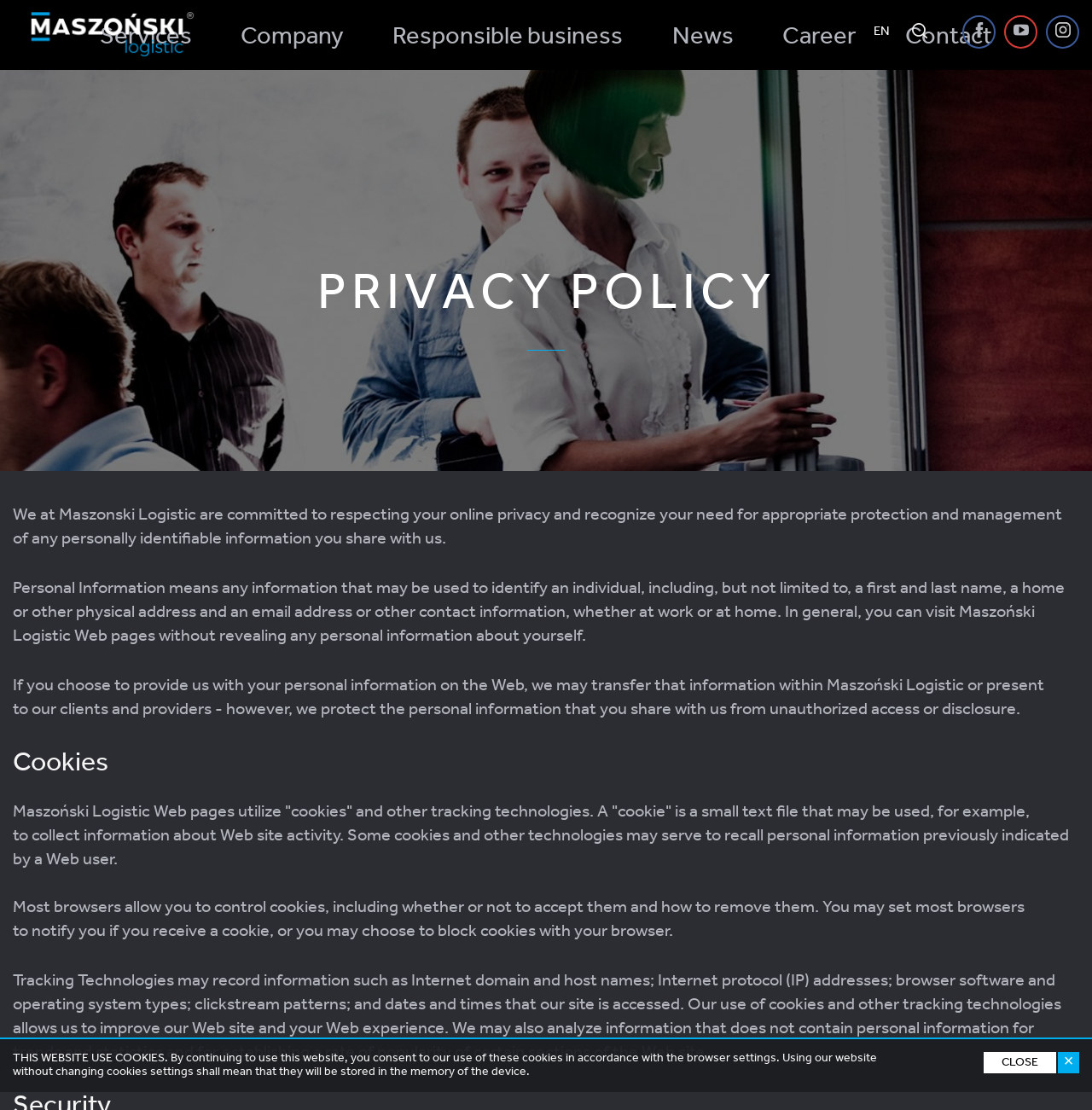Refer to the image and provide a thorough answer to this question:
What is the purpose of cookies on this website?

The purpose of cookies can be found in the 'Cookies' section, where it is stated that 'Our use of cookies and other tracking technologies allows us to improve our Web site and your Web experience'.